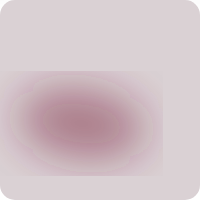With reference to the screenshot, provide a detailed response to the question below:
What type of SSD does the HP Pavilion x360 use?

The caption specifies that the HP Pavilion x360 features a substantial 512GB PCIe NVMe M.2 SSD, which provides ample storage and facilitates fast data access and transfer.